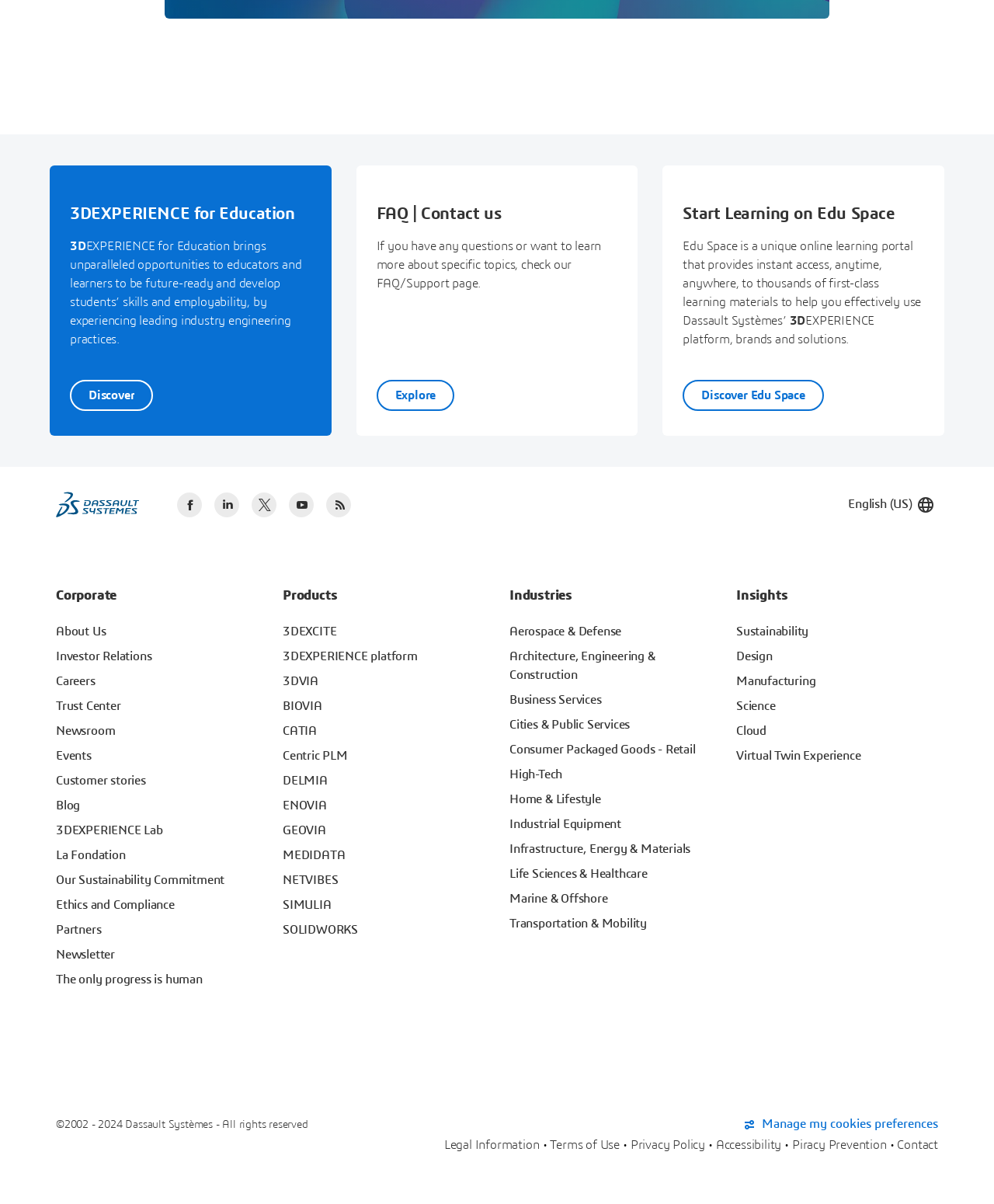Please locate the bounding box coordinates of the element's region that needs to be clicked to follow the instruction: "Visit the Dassault Systèmes Home page". The bounding box coordinates should be provided as four float numbers between 0 and 1, i.e., [left, top, right, bottom].

[0.056, 0.408, 0.141, 0.43]